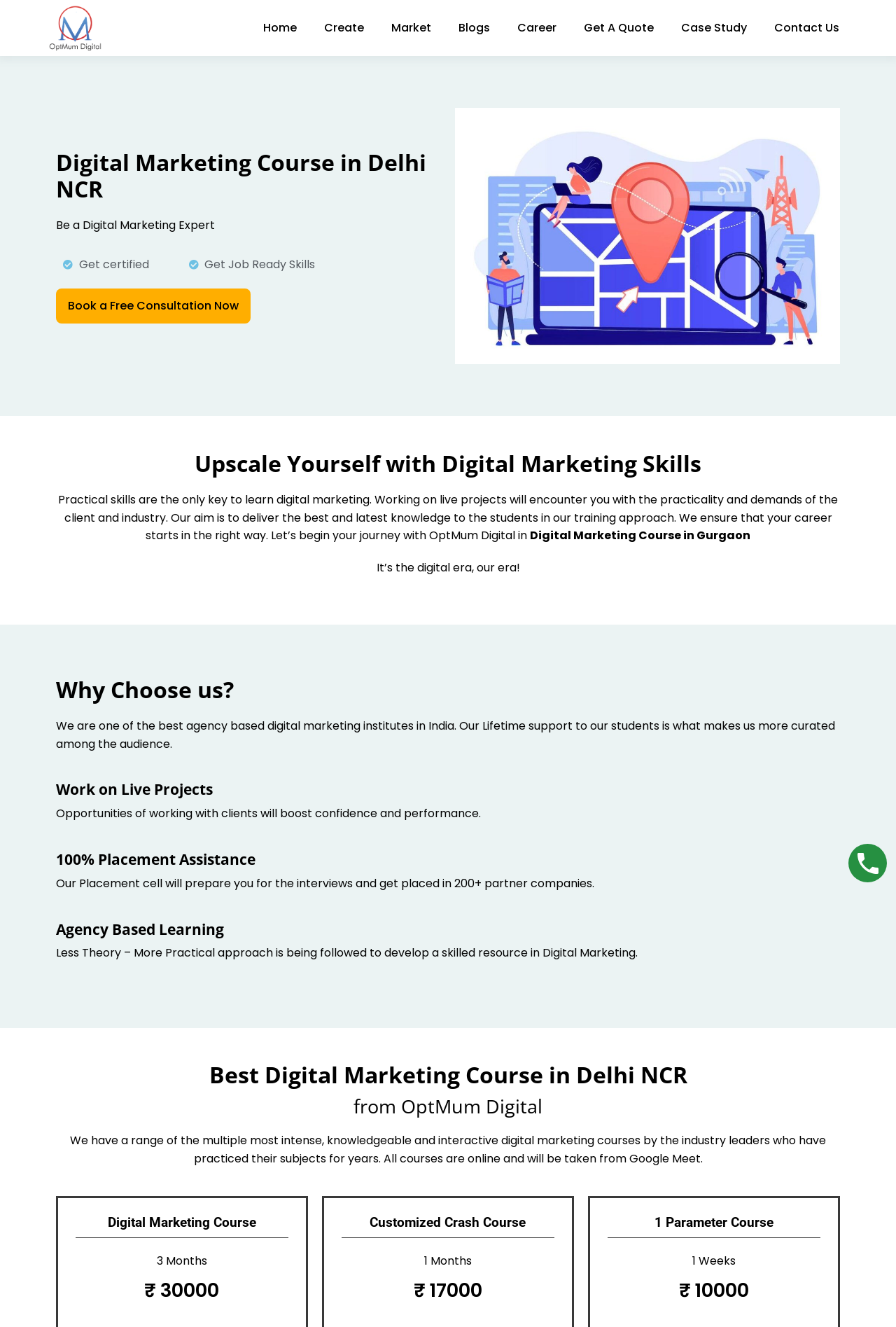What is the focus of the digital marketing course?
Examine the image closely and answer the question with as much detail as possible.

The focus of the digital marketing course is on practical skills, as stated in the text 'Practical skills are the only key to learn digital marketing. Working on live projects will encounter you with the practicality and demands of the client and industry.'